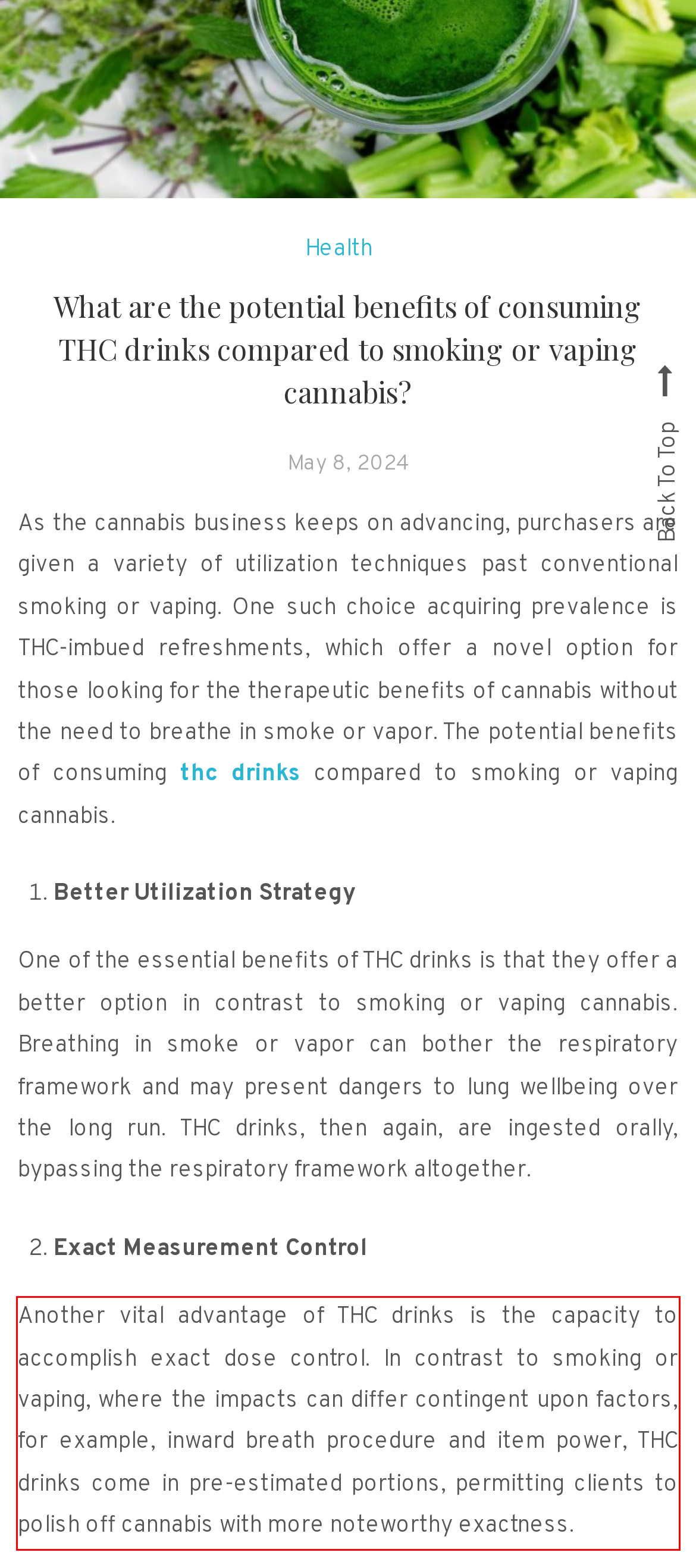You are given a screenshot showing a webpage with a red bounding box. Perform OCR to capture the text within the red bounding box.

Another vital advantage of THC drinks is the capacity to accomplish exact dose control. In contrast to smoking or vaping, where the impacts can differ contingent upon factors, for example, inward breath procedure and item power, THC drinks come in pre-estimated portions, permitting clients to polish off cannabis with more noteworthy exactness.